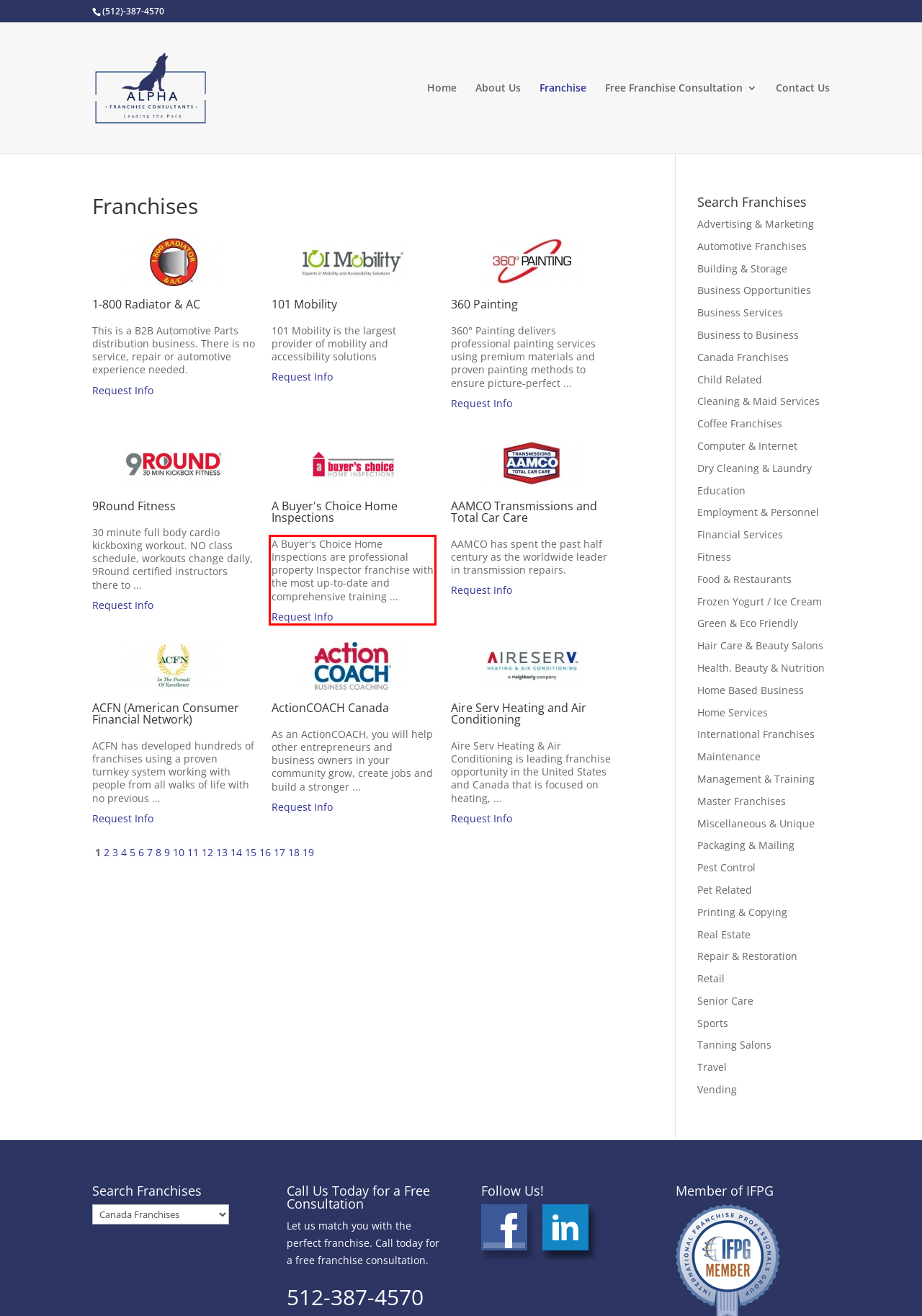Given a screenshot of a webpage with a red bounding box, please identify and retrieve the text inside the red rectangle.

A Buyer's Choice Home Inspections are professional property Inspector franchise with the most up-to-date and comprehensive training ... Request Info